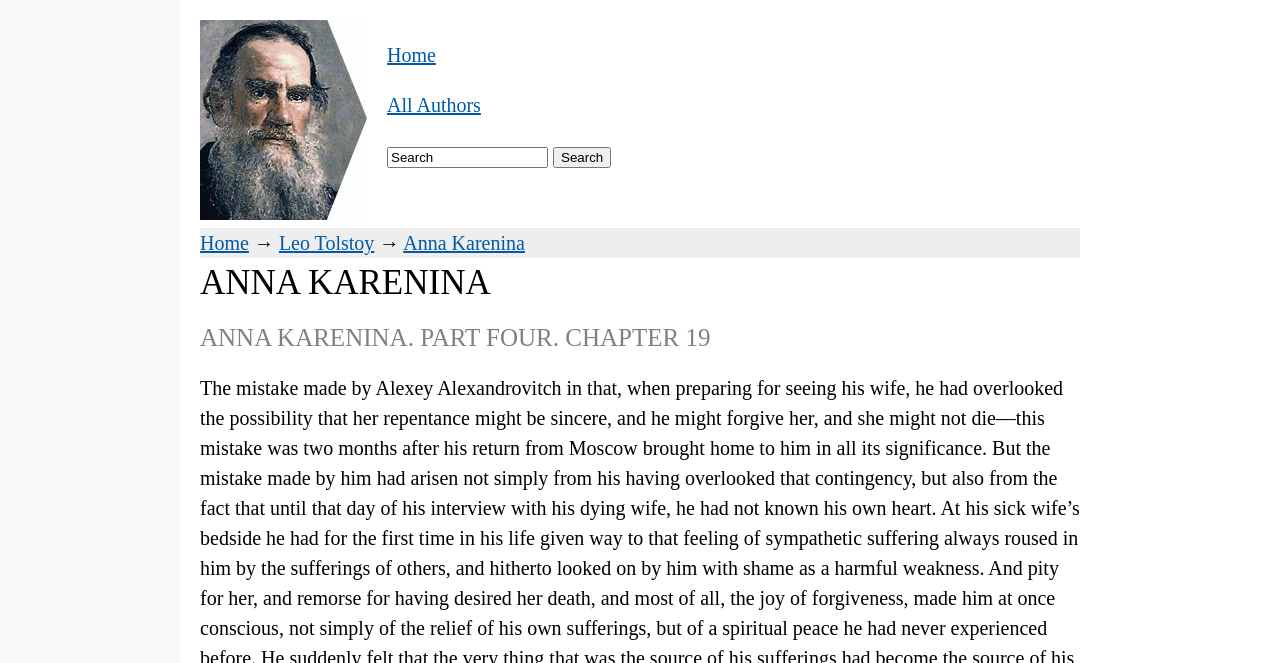Respond to the following question with a brief word or phrase:
What is the current chapter?

Chapter 19